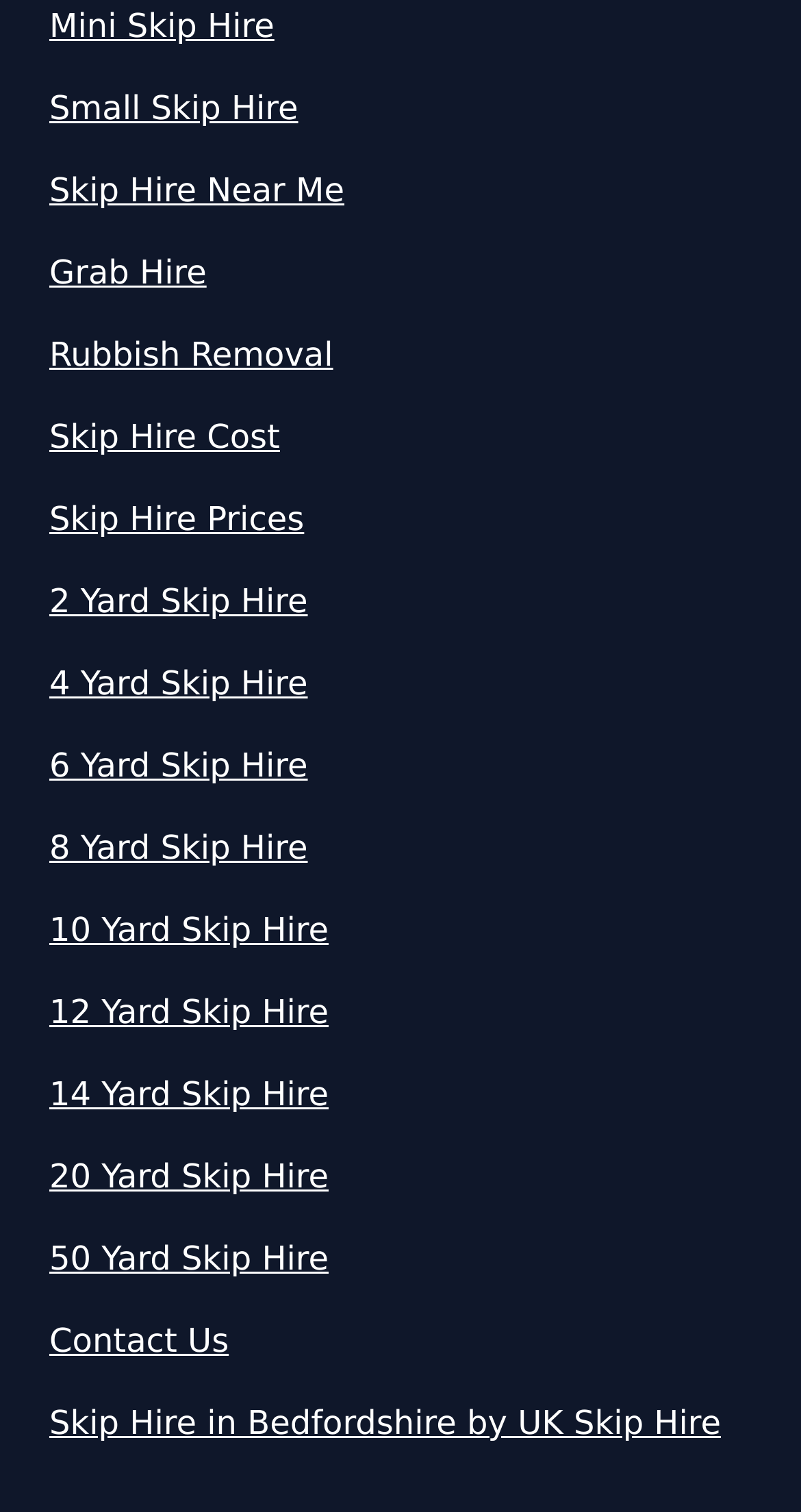Using the details in the image, give a detailed response to the question below:
How many skip hire options are available?

I counted the number of links related to skip hire options, starting from '2 Yard Skip Hire' to '50 Yard Skip Hire', and found 17 options.